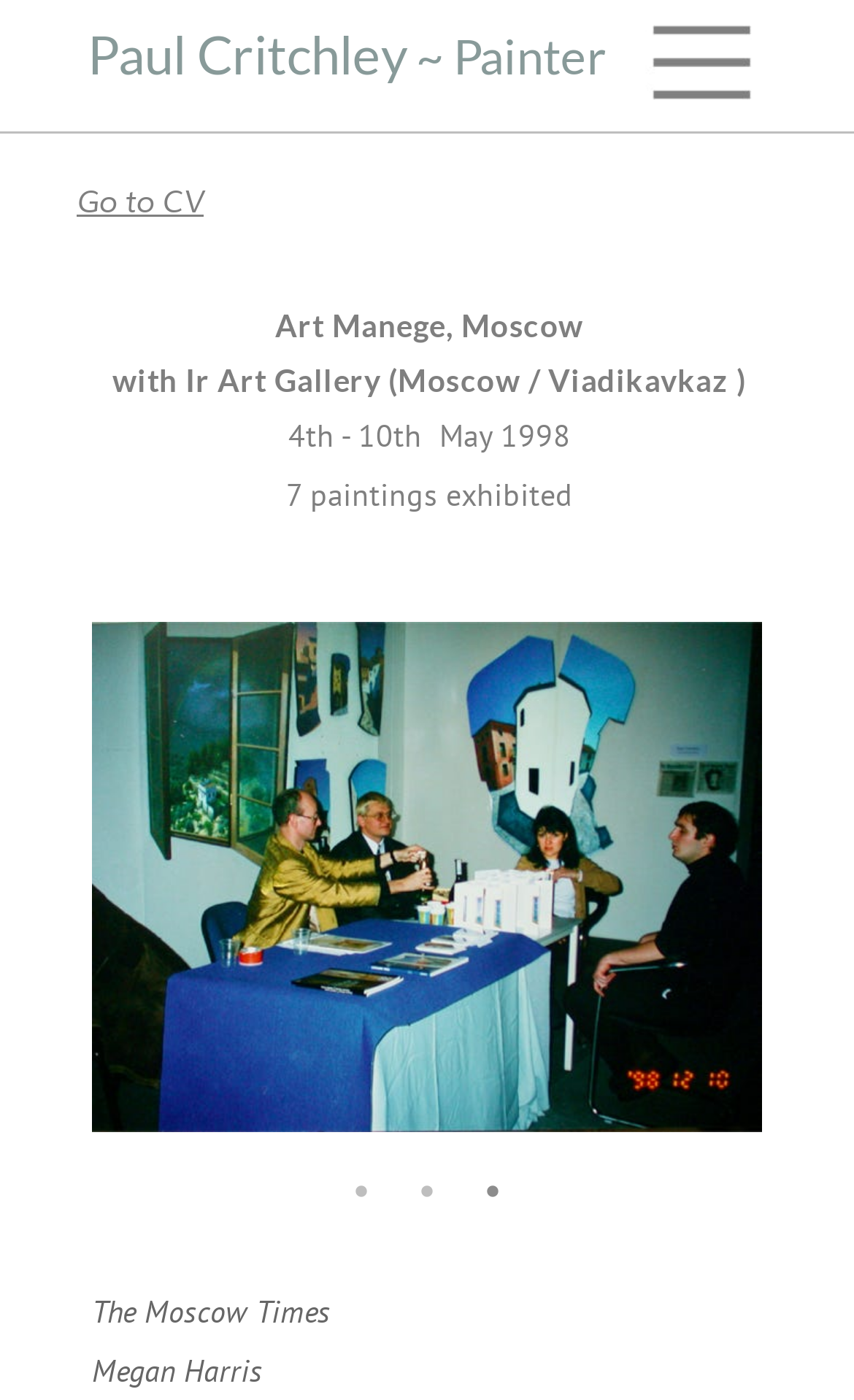What is the name of the newspaper?
Please answer the question as detailed as possible based on the image.

The heading 'The Moscow Times' at the bottom of the page suggests that it is the name of a newspaper.